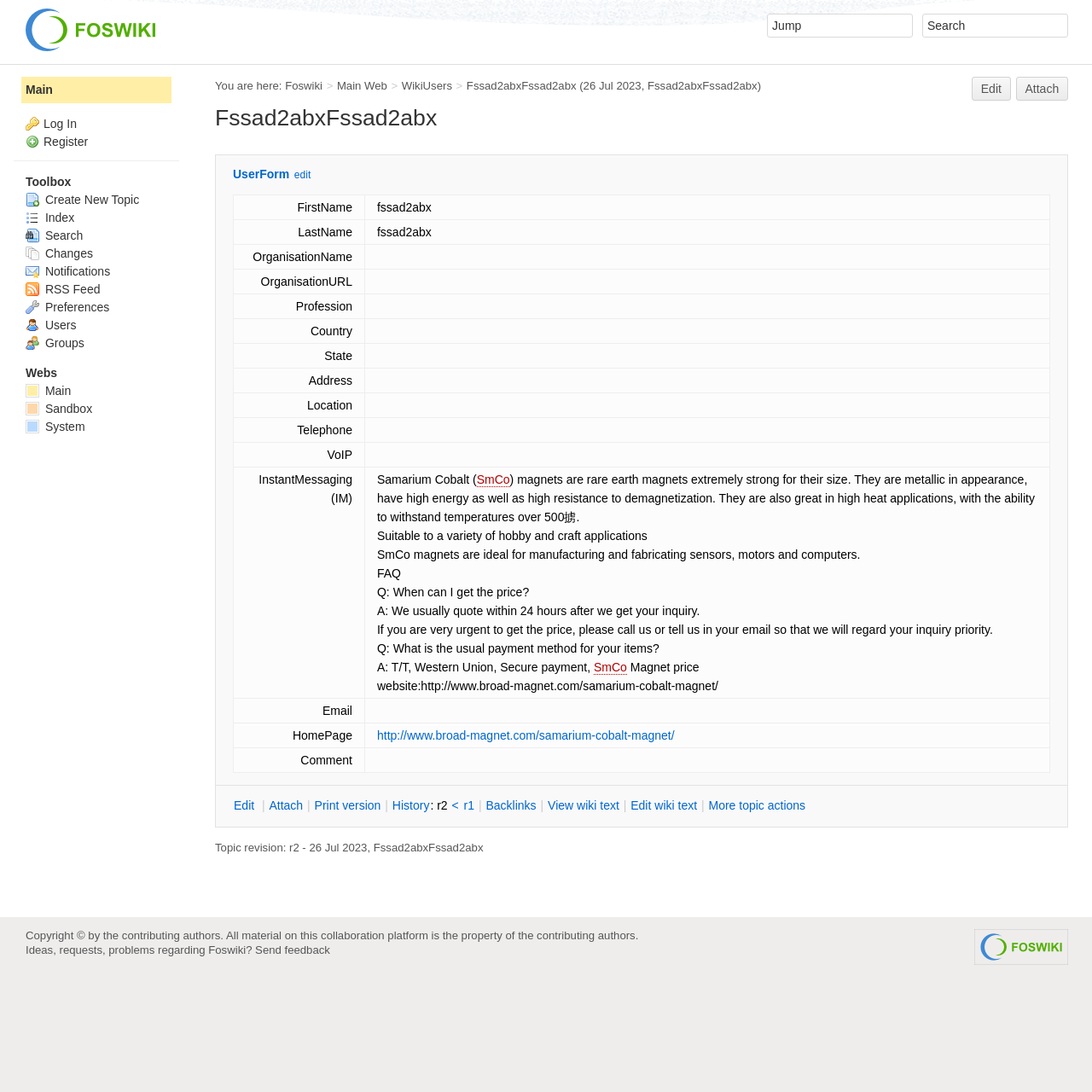What is the content of the 'InstantMessaging (IM)' field?
Answer with a single word or phrase by referring to the visual content.

Samarium Cobalt (SmCo) magnets...